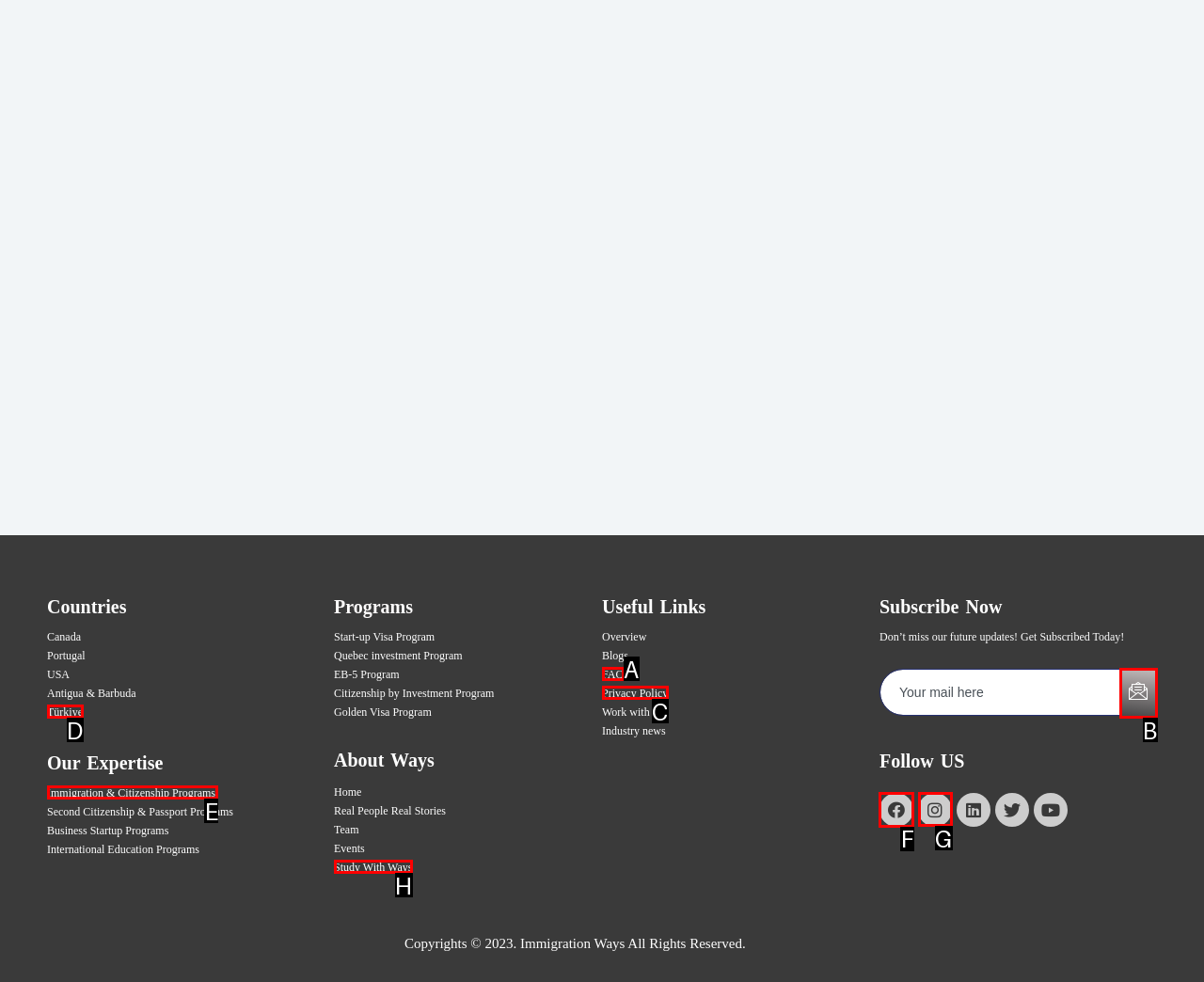Determine the right option to click to perform this task: Follow on Facebook
Answer with the correct letter from the given choices directly.

F